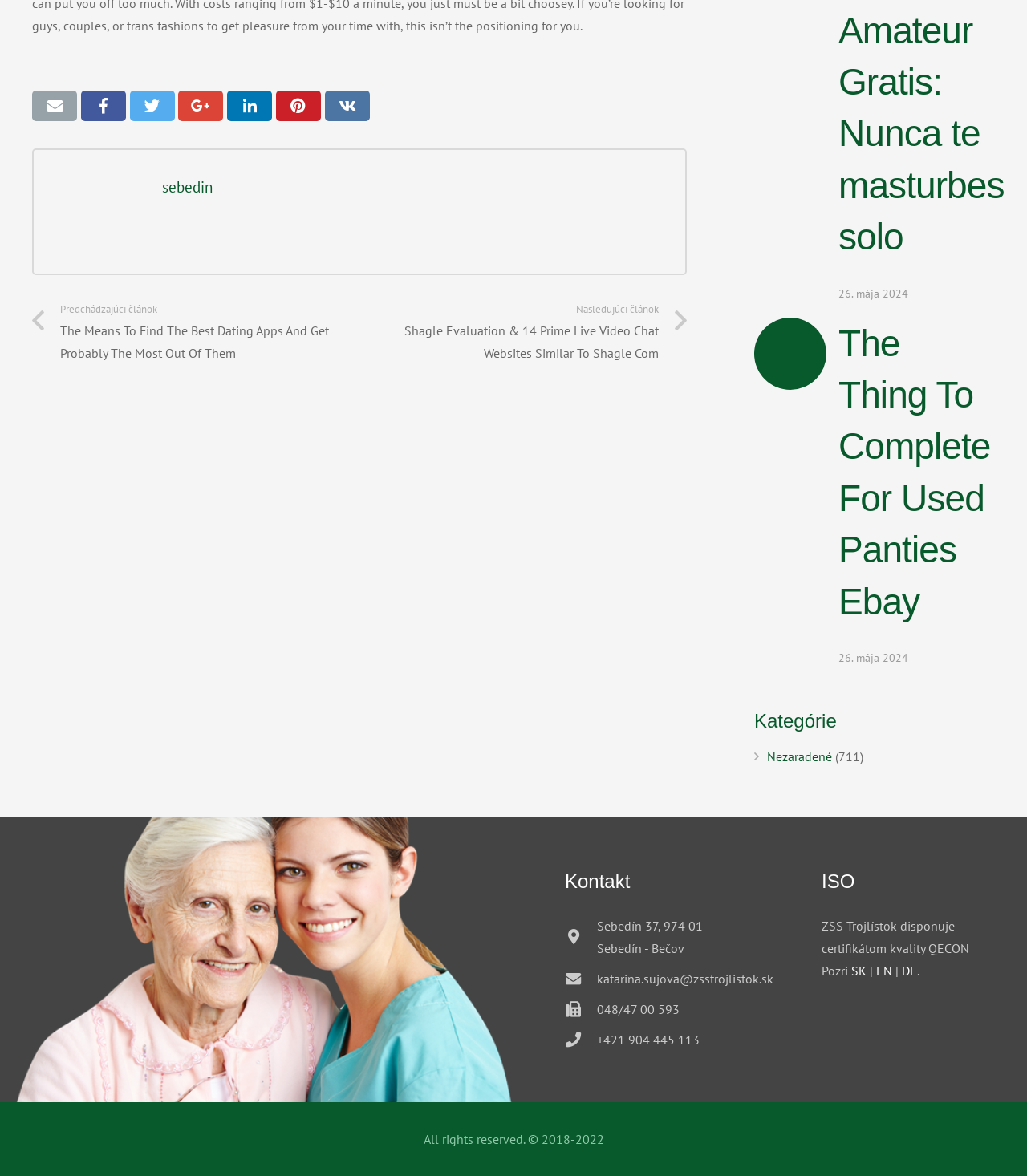Bounding box coordinates are given in the format (top-left x, top-left y, bottom-right x, bottom-right y). All values should be floating point numbers between 0 and 1. Provide the bounding box coordinate for the UI element described as: Nezaradené

[0.747, 0.636, 0.81, 0.65]